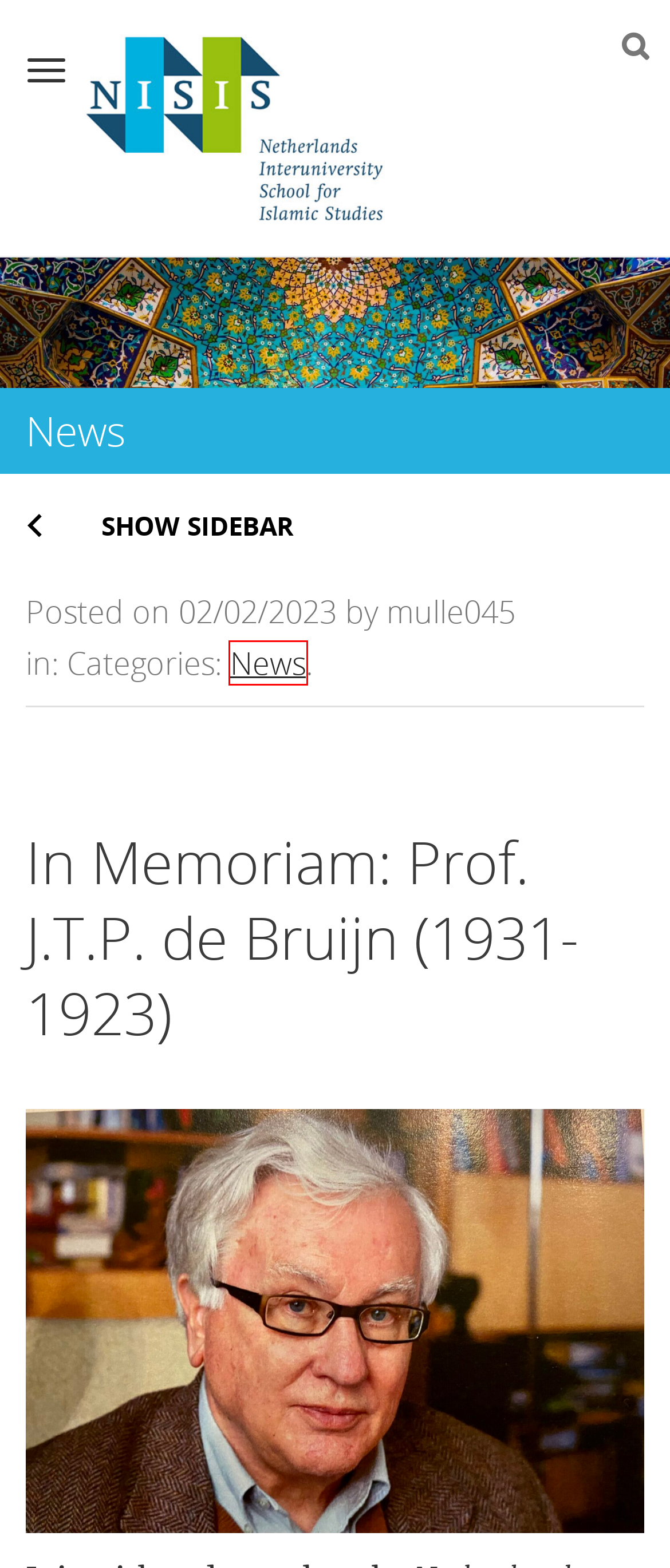Look at the screenshot of a webpage where a red bounding box surrounds a UI element. Your task is to select the best-matching webpage description for the new webpage after you click the element within the bounding box. The available options are:
A. Utrecht University | Sharing science, shaping tomorrow
B. Top 100 university | Rijksuniversiteit Groningen
C. Tilburg University: Responsible and Enterprising Thinkers | Tilburg University
D. Home - Leiden University
E. Erasmus University Rotterdam
F. Ghent University
G. Netherlands Interuniversity School for Islamic Studies
H. Netherlands Interuniversity School for Islamic Studies | Universiteit Utrecht

G